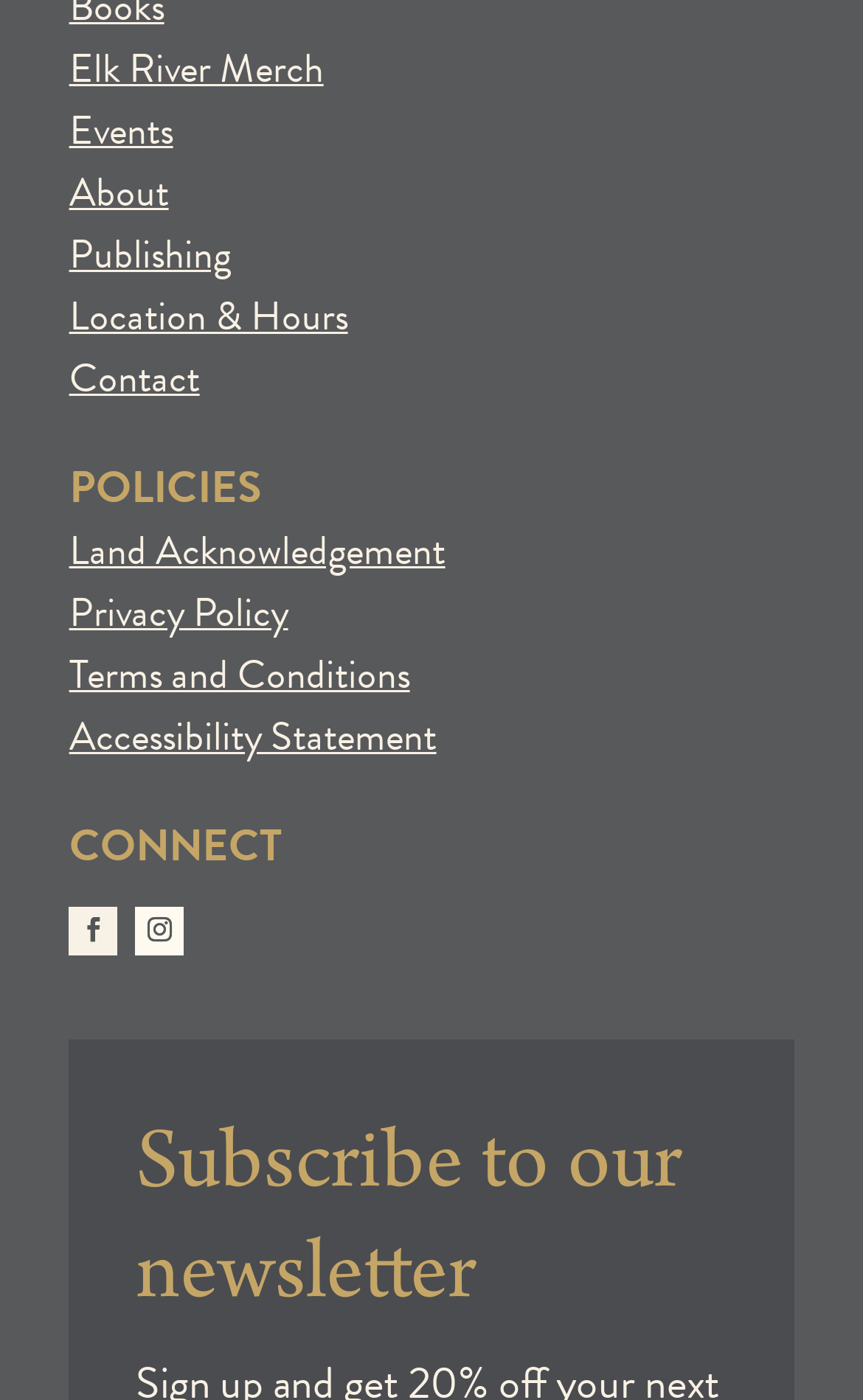Refer to the element description Contact and identify the corresponding bounding box in the screenshot. Format the coordinates as (top-left x, top-left y, bottom-right x, bottom-right y) with values in the range of 0 to 1.

[0.08, 0.248, 0.231, 0.291]